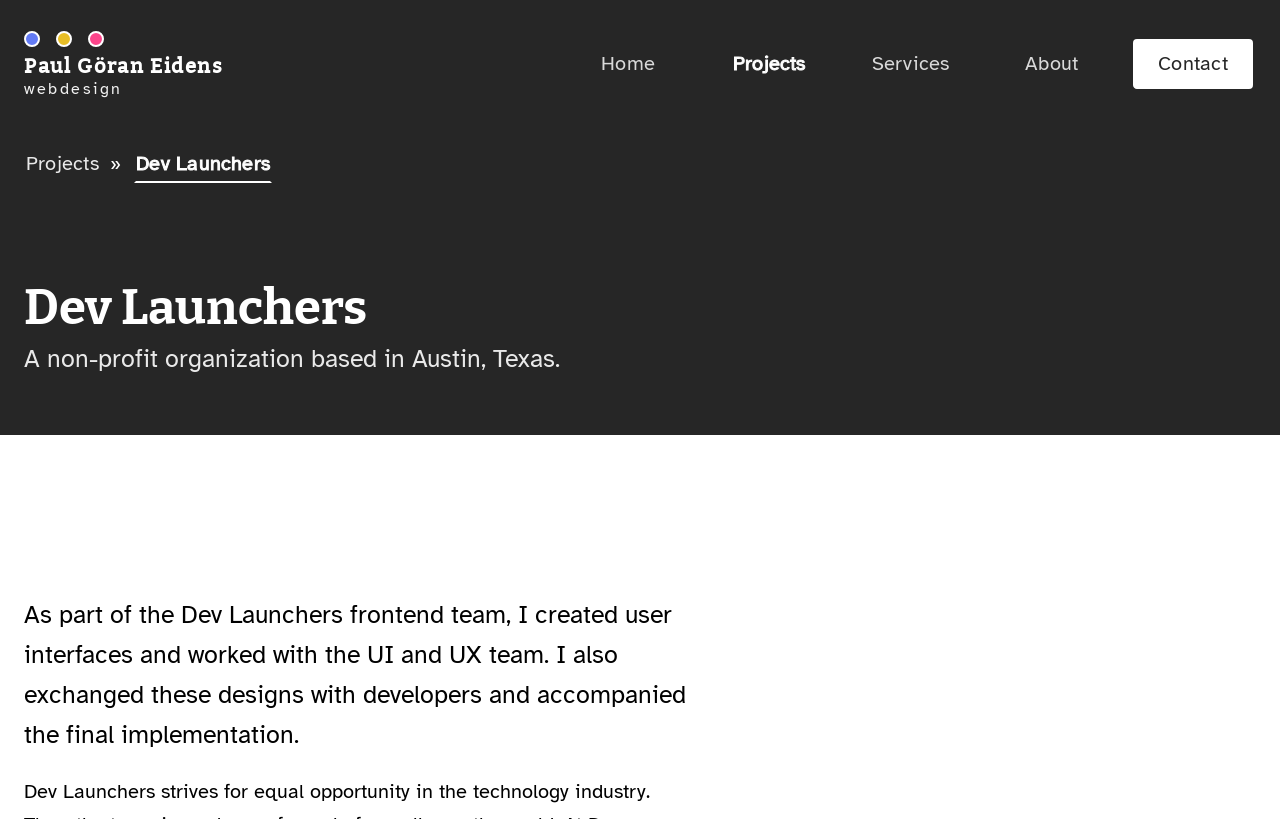Kindly provide the bounding box coordinates of the section you need to click on to fulfill the given instruction: "go to home page".

[0.444, 0.047, 0.538, 0.109]